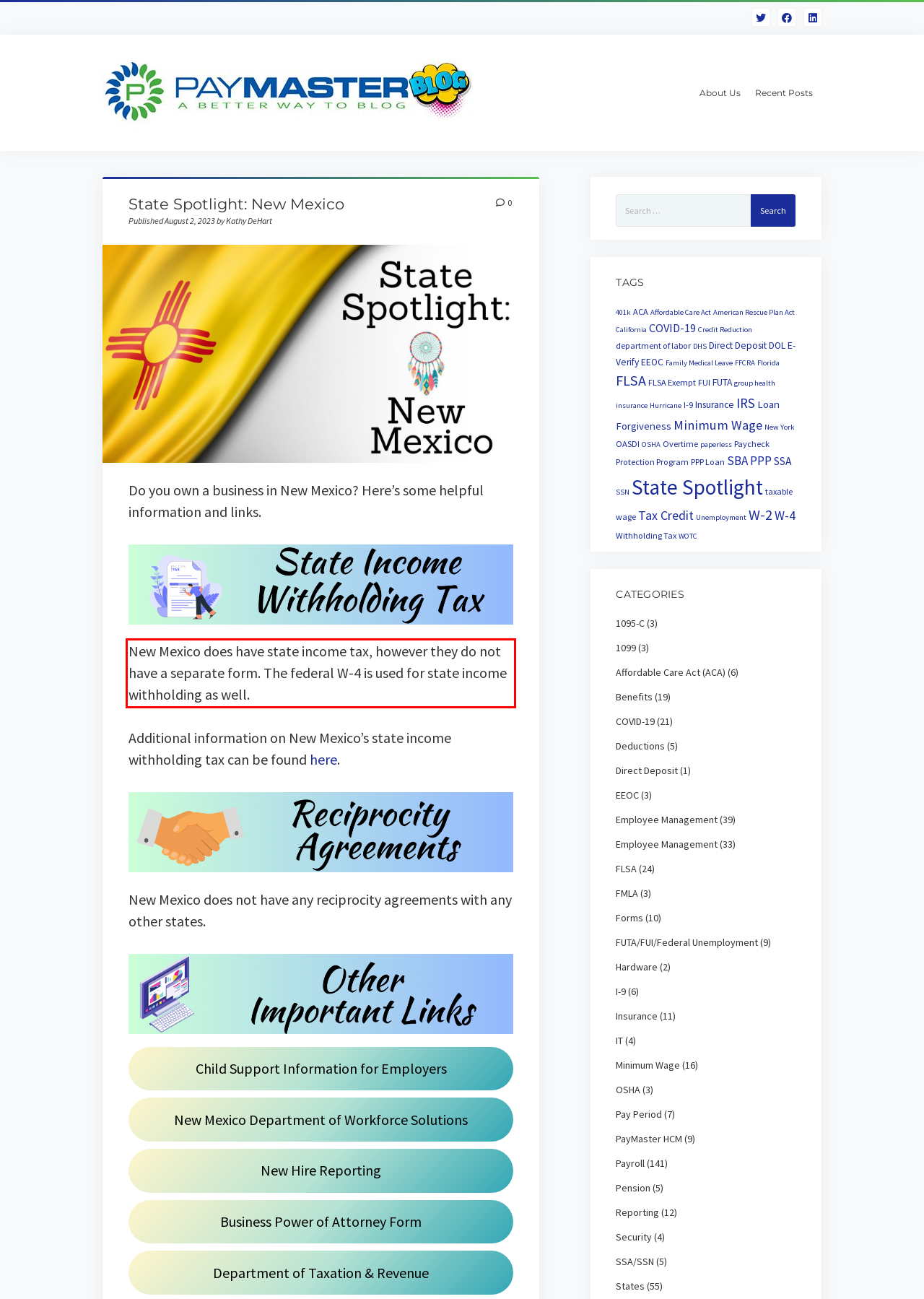Given a webpage screenshot with a red bounding box, perform OCR to read and deliver the text enclosed by the red bounding box.

New Mexico does have state income tax, however they do not have a separate form. The federal W-4 is used for state income withholding as well.